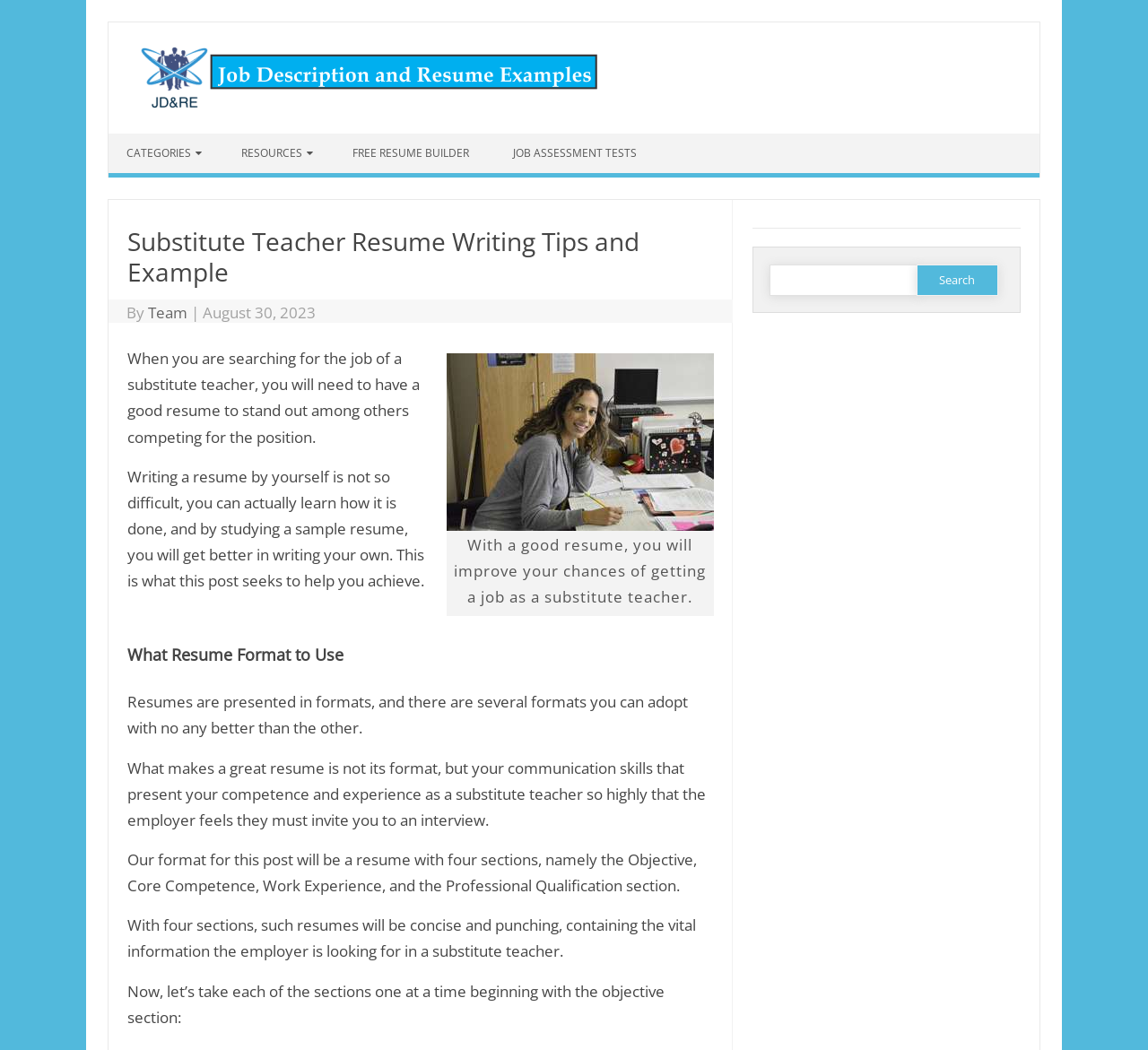Pinpoint the bounding box coordinates of the element to be clicked to execute the instruction: "Click on 'CATEGORIES'".

[0.095, 0.127, 0.191, 0.165]